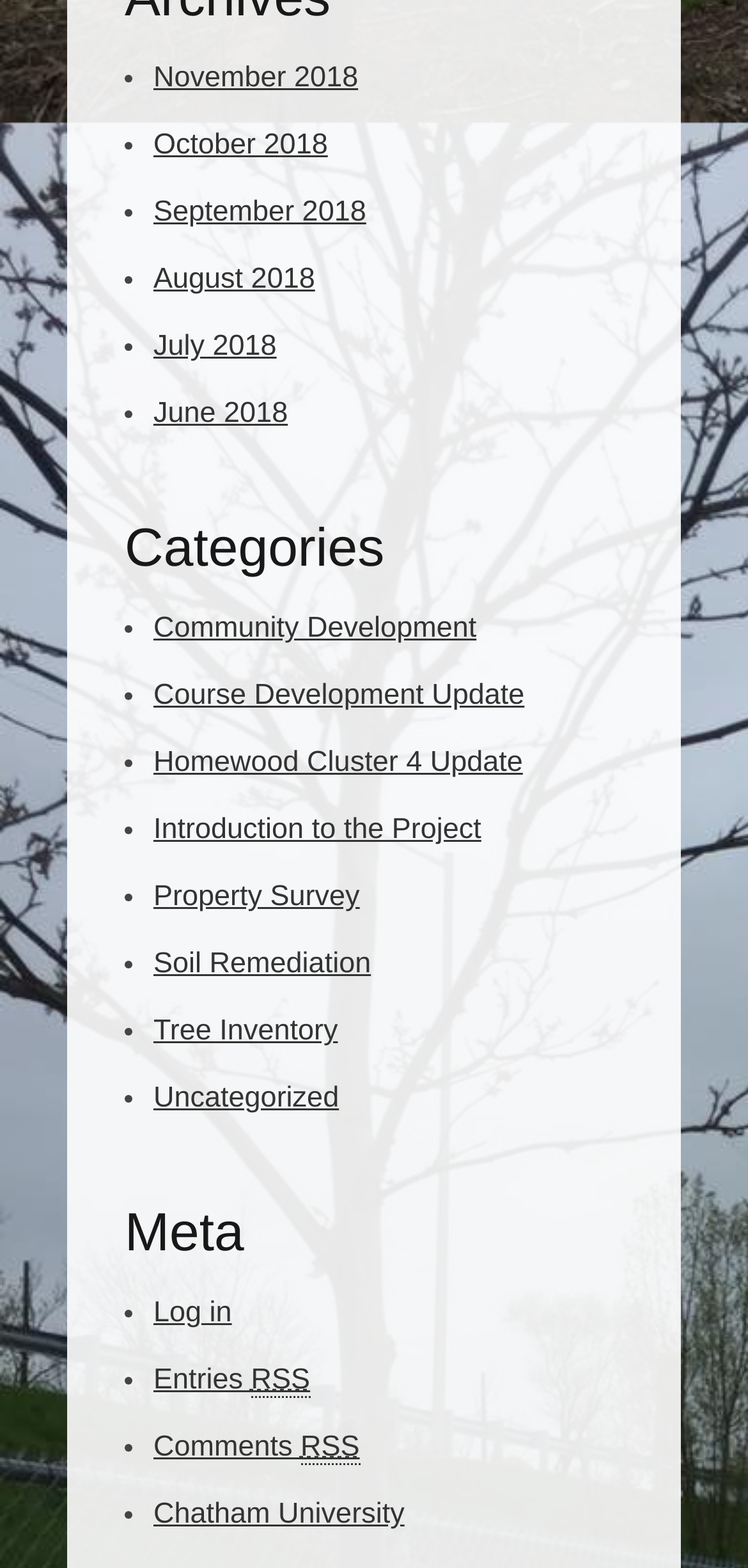What does 'RSS' stand for?
Answer the question in as much detail as possible.

I found the abbreviation 'RSS' in the links 'Entries RSS' and 'Comments RSS', and the corresponding abbreviation description is 'Really Simple Syndication'.